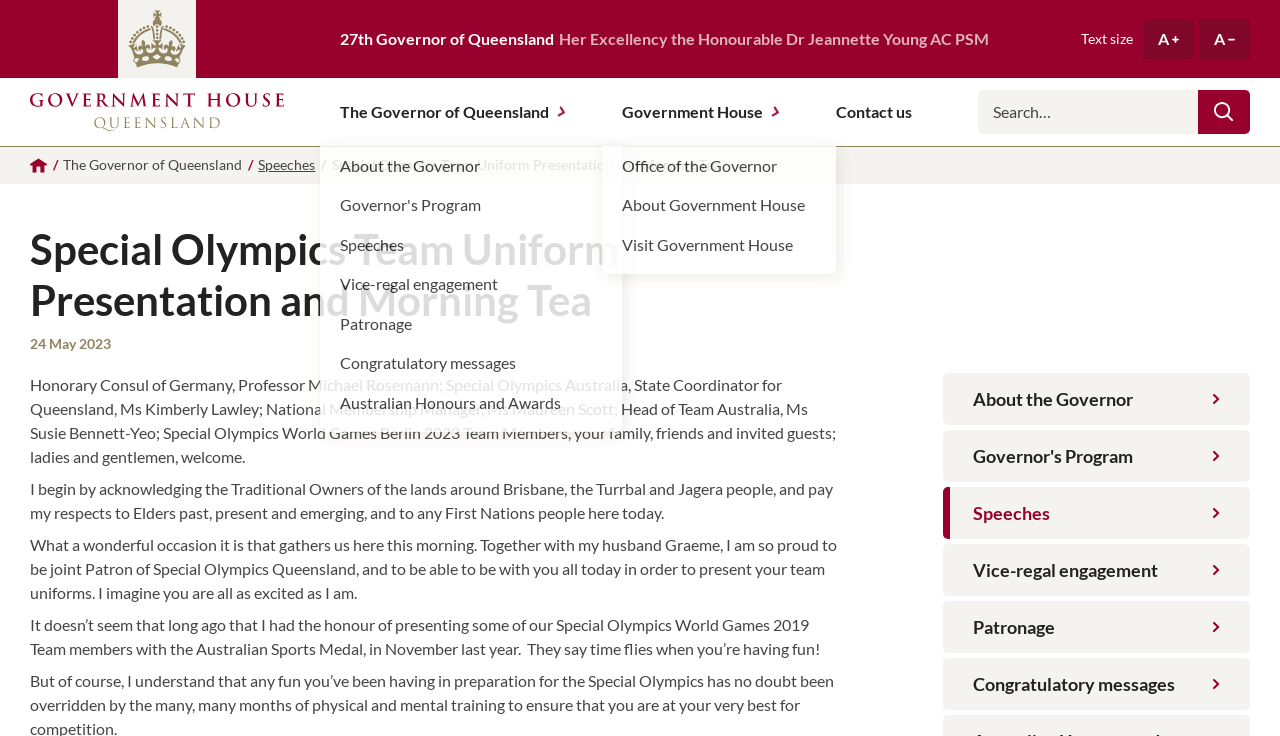What is the name of the Governor of Queensland?
Can you give a detailed and elaborate answer to the question?

I found the answer by looking at the StaticText element with the text 'Her Excellency the Honourable Dr Jeannette Young AC PSM' which is located at the top of the webpage, indicating that she is the Governor of Queensland.